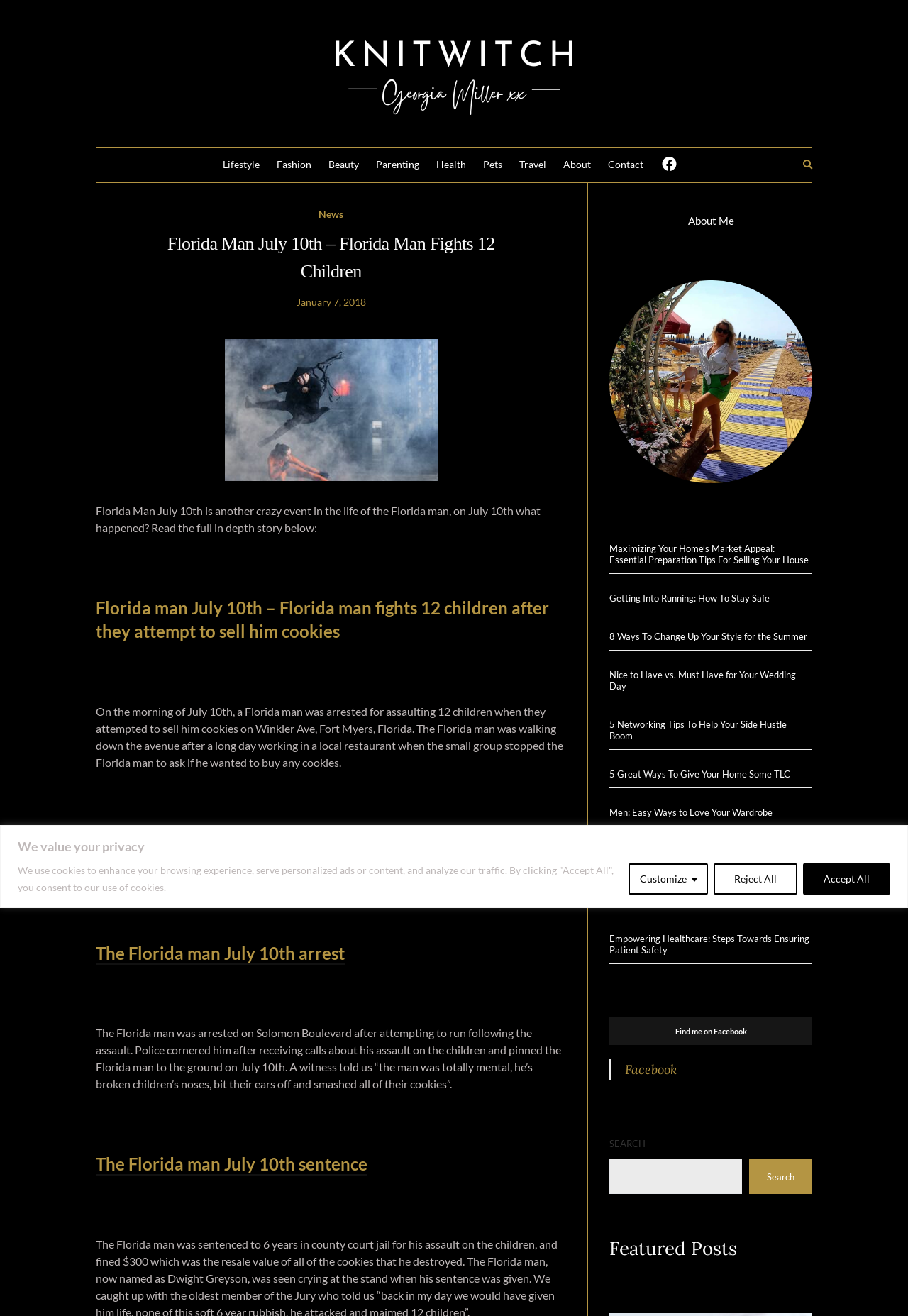Specify the bounding box coordinates of the region I need to click to perform the following instruction: "Visit the 'About' page". The coordinates must be four float numbers in the range of 0 to 1, i.e., [left, top, right, bottom].

[0.62, 0.119, 0.651, 0.132]